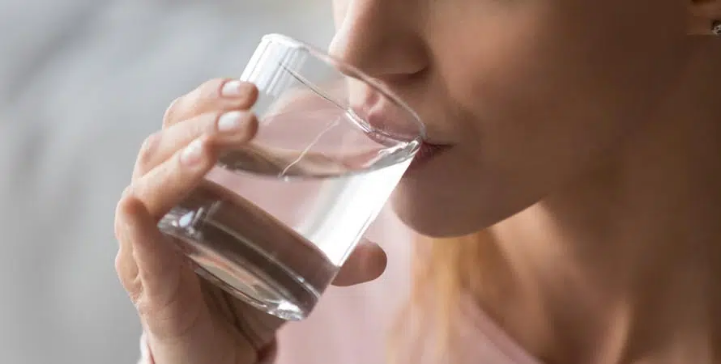Please give a short response to the question using one word or a phrase:
What is the recommended action for skin health?

Drinking adequate water